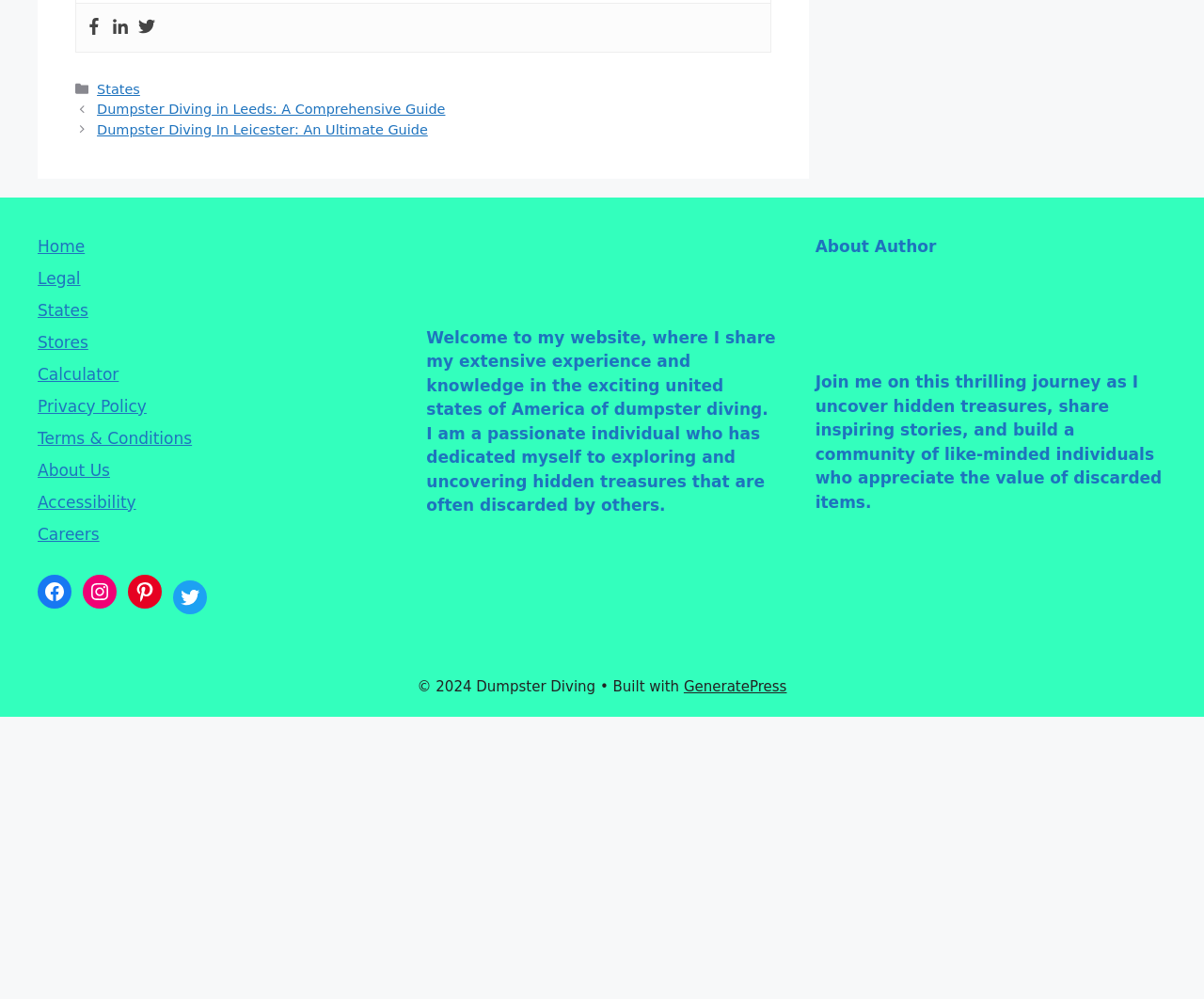Locate the bounding box coordinates of the element that needs to be clicked to carry out the instruction: "Click on Home". The coordinates should be given as four float numbers ranging from 0 to 1, i.e., [left, top, right, bottom].

None